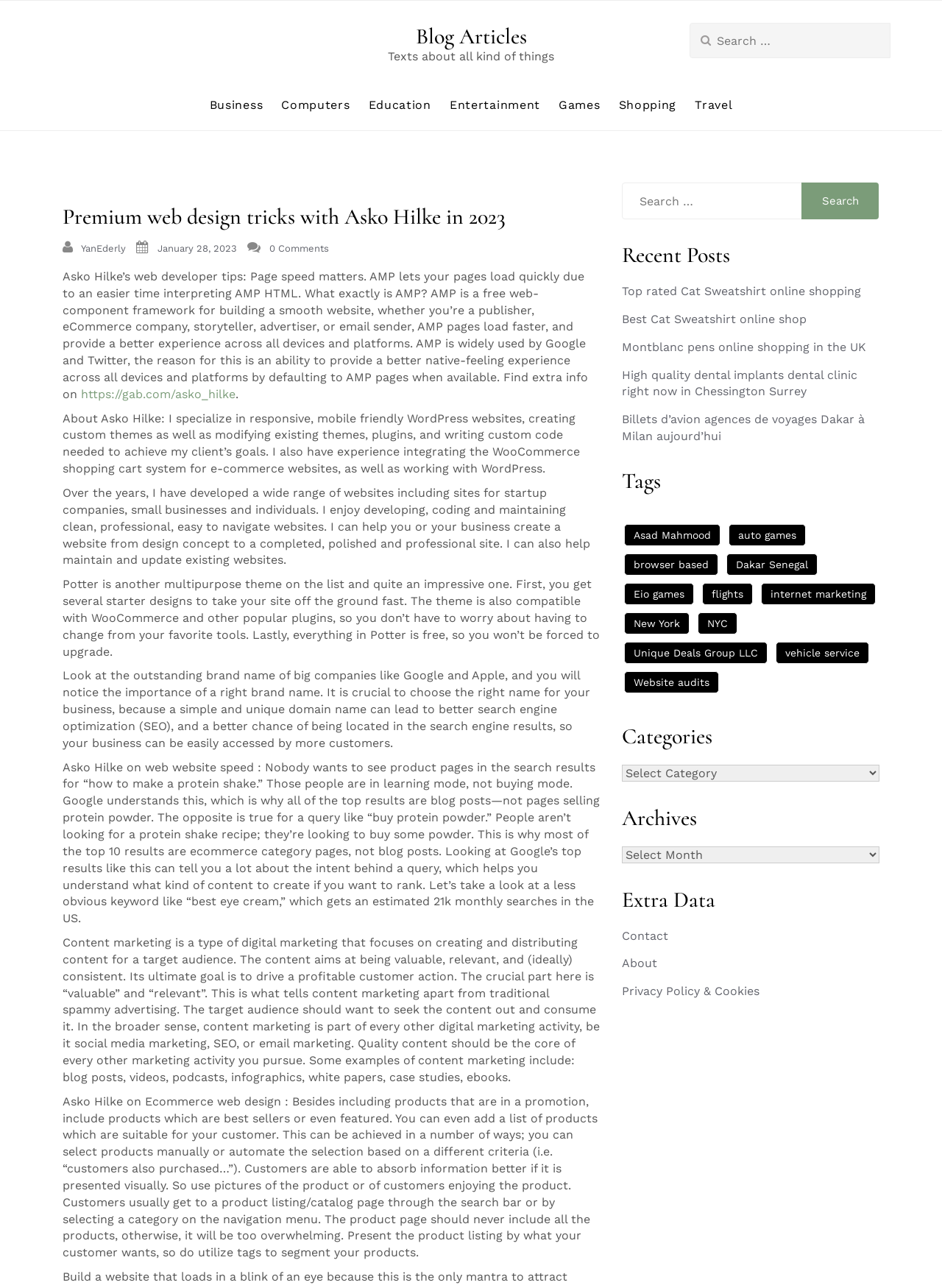Respond to the question below with a concise word or phrase:
Who is the author of this blog?

Asko Hilke